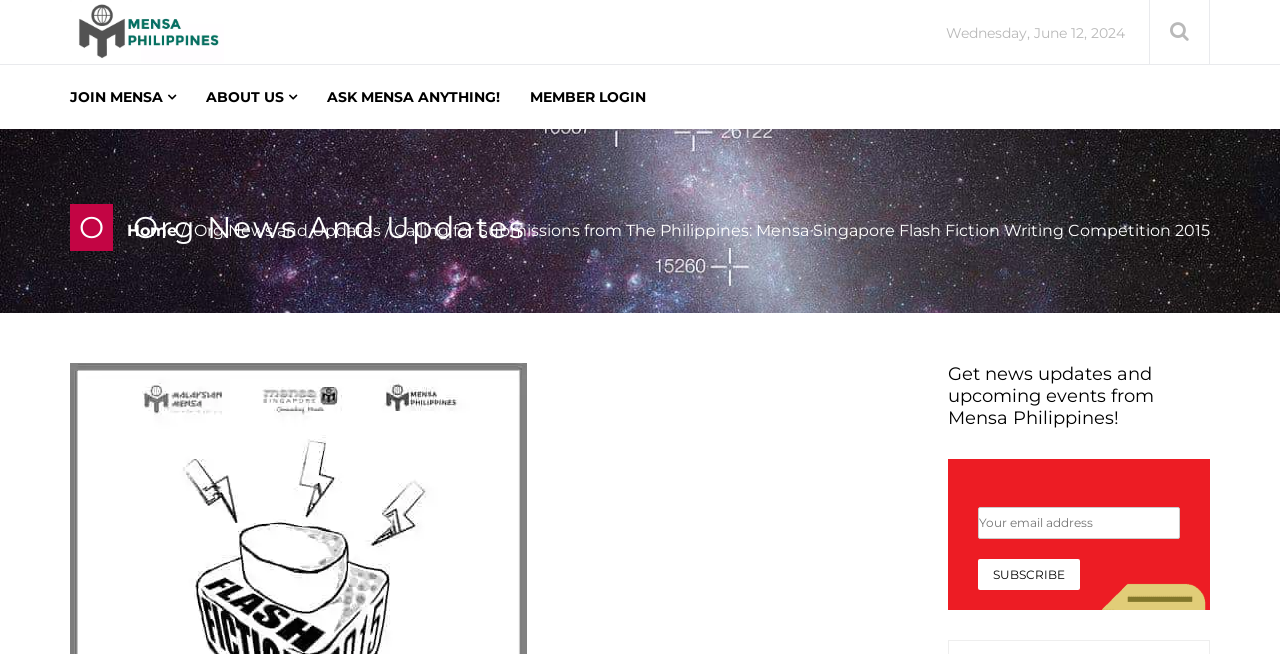Generate a comprehensive caption for the webpage you are viewing.

The webpage is about Mensa Philippines, with a logo situated at the top left corner. Below the logo, there are four navigation links: "JOIN MENSA", "ABOUT US", "ASK MENSA ANYTHING!", and "MEMBER LOGIN", aligned horizontally. 

To the right of the navigation links, there is a date displayed as "Wednesday, June 12, 2024". 

Further down, there are five links: "Org News And Updates", "Home", "Org News and Updates", and a title "Calling for Submissions from The Philippines: Mensa Singapore Flash Fiction Writing Competition 2015". 

Below these links, a heading reads "Get news updates and upcoming events from Mensa Philippines!". 

At the bottom right, there is a subscription section where users can enter their email address in a required textbox and click the "Subscribe" button to receive news updates.